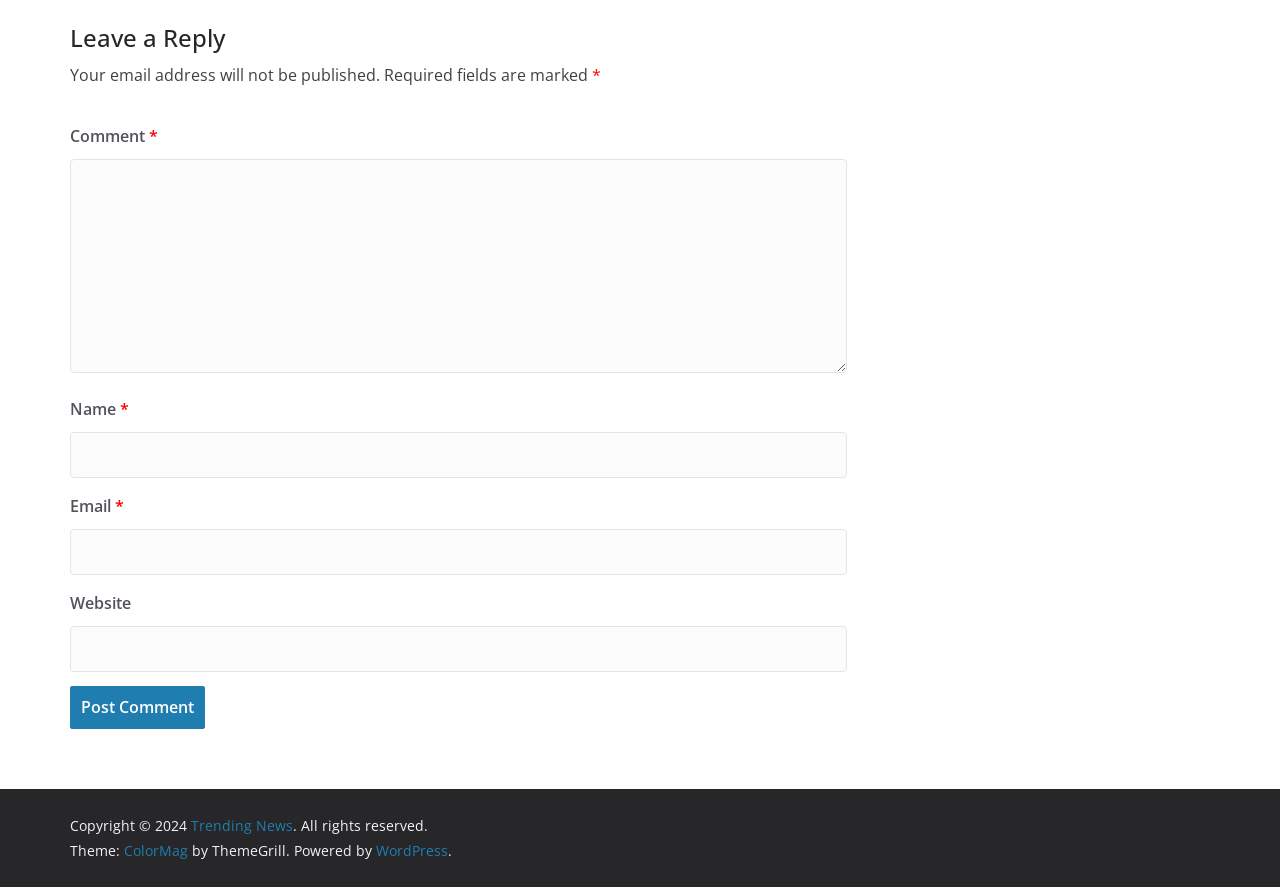Analyze the image and give a detailed response to the question:
What is the button at the bottom of the comment section for?

The button at the bottom of the comment section is labeled as 'Post Comment', which suggests that its purpose is to submit the comment information entered by the user.